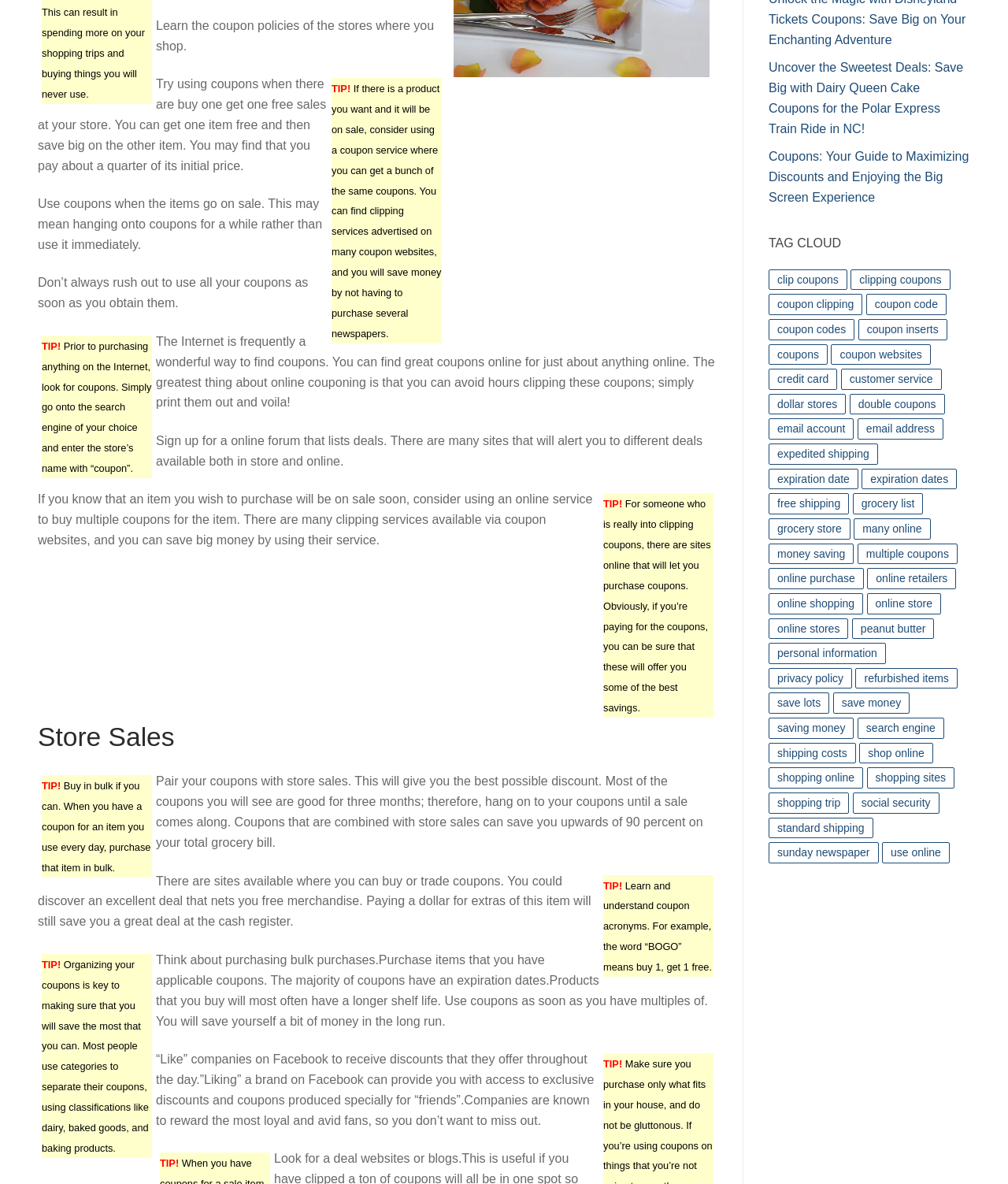Locate the bounding box for the described UI element: "aria-label="Search" name="messageSearchField" placeholder="Search community" title="Search"". Ensure the coordinates are four float numbers between 0 and 1, formatted as [left, top, right, bottom].

None